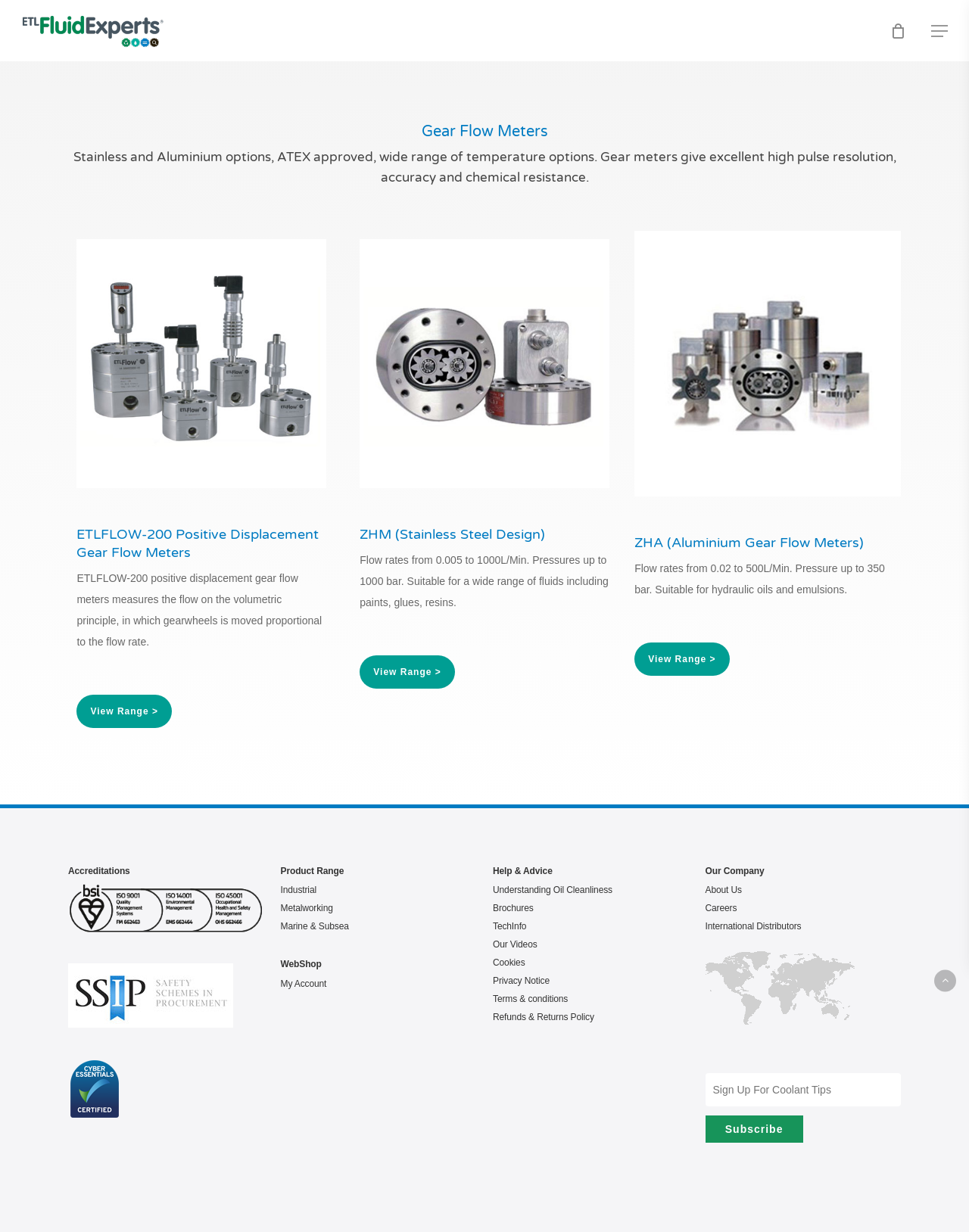Locate the bounding box coordinates of the segment that needs to be clicked to meet this instruction: "Subscribe to Coolant Tips".

[0.728, 0.906, 0.829, 0.928]